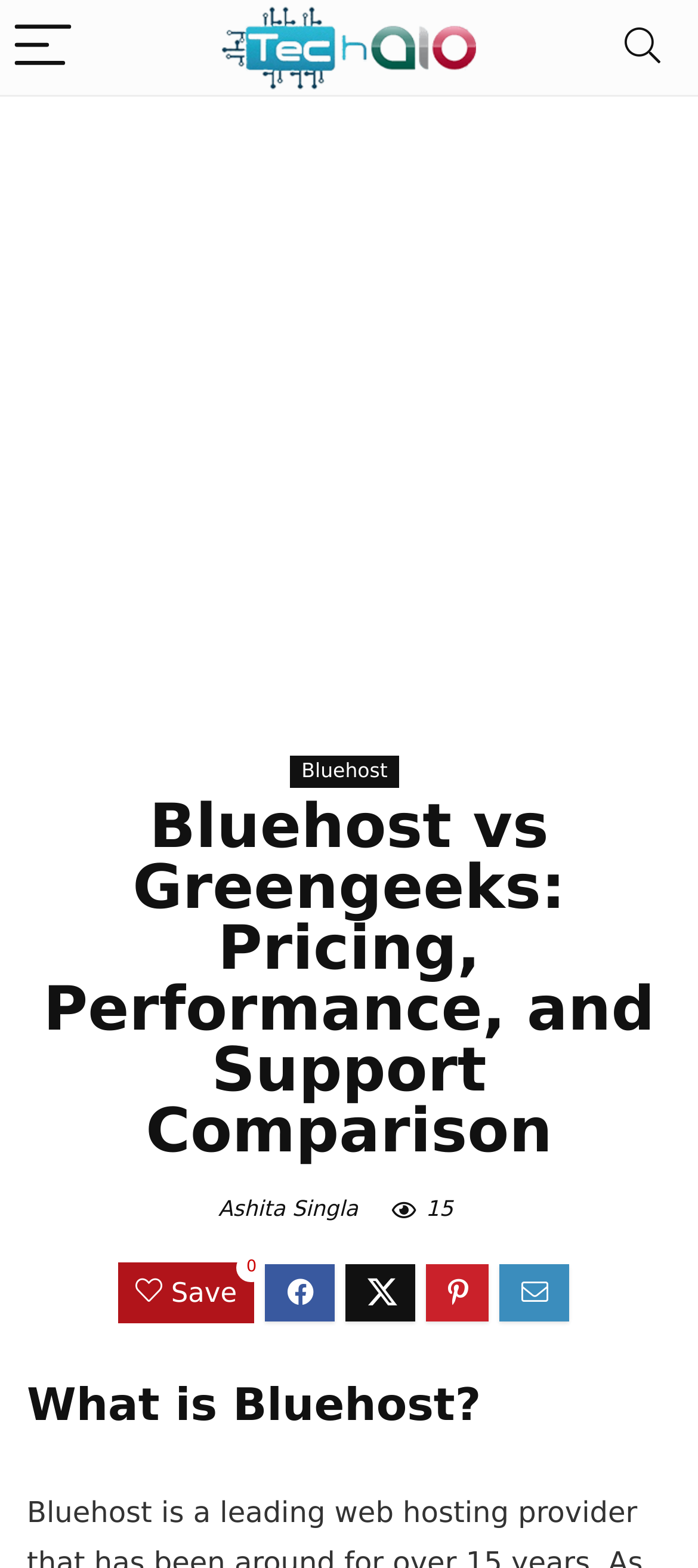Provide a one-word or one-phrase answer to the question:
What is the number mentioned in the article?

15